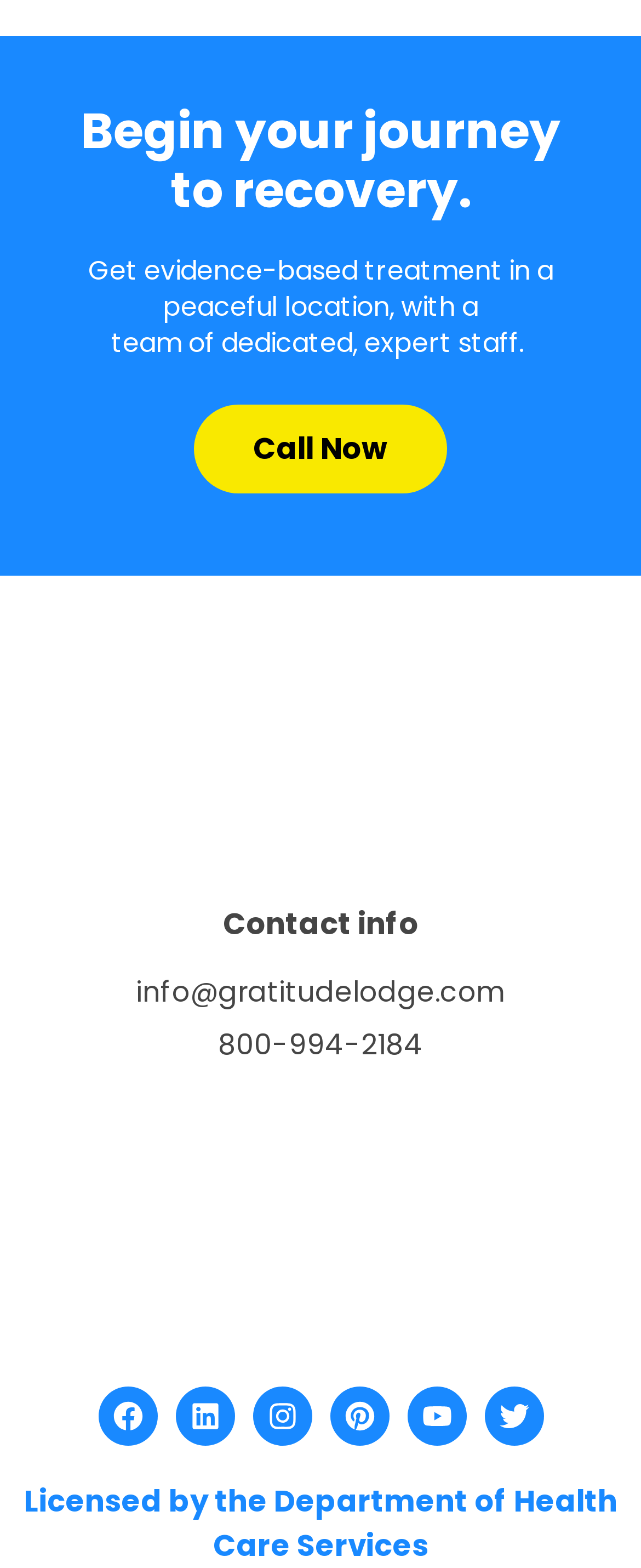Give a short answer to this question using one word or a phrase:
What is the accreditation of the treatment center?

Joint Commission's Gold Seal